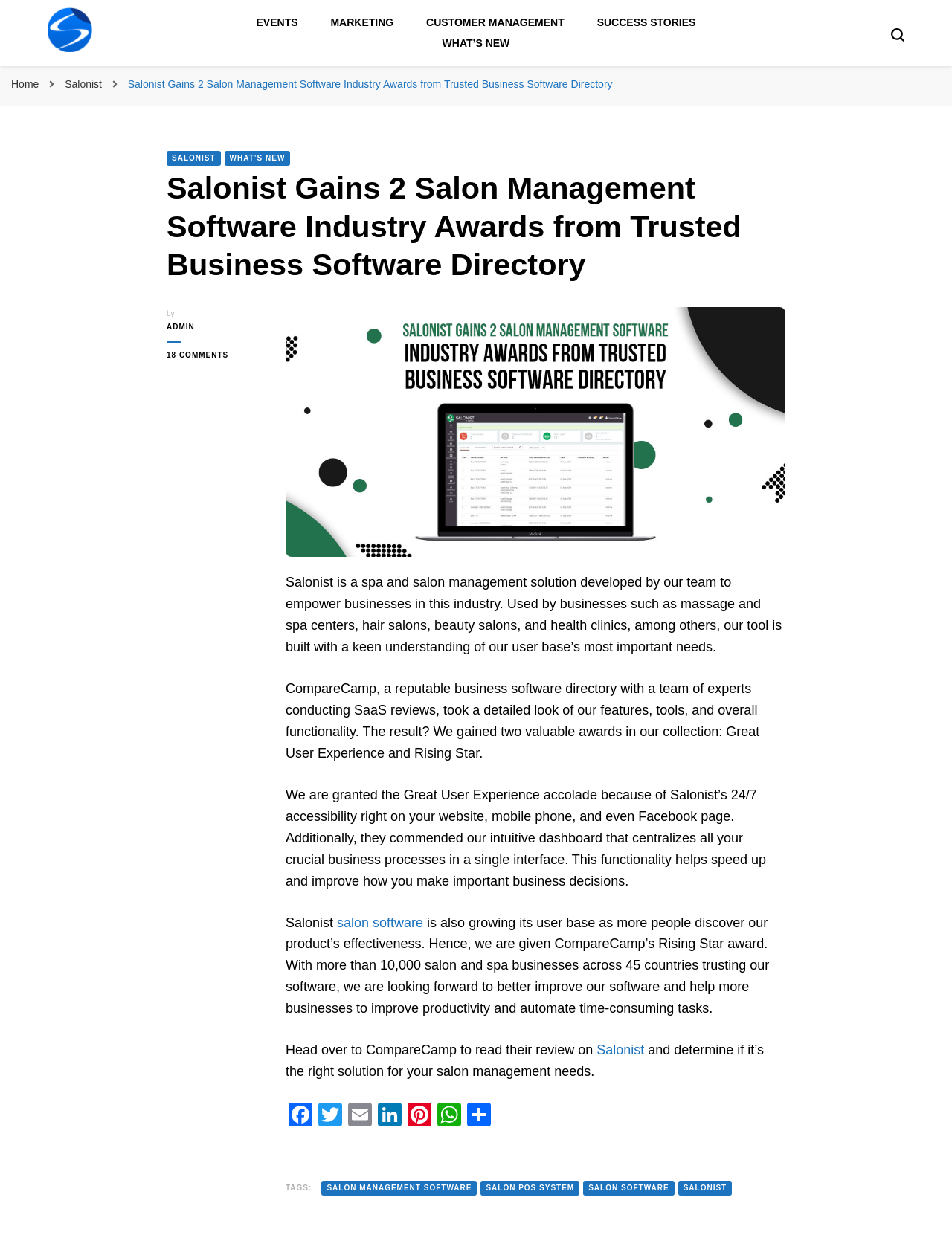How many salon and spa businesses trust Salonist's software?
Please provide a single word or phrase as your answer based on the screenshot.

Over 10,000